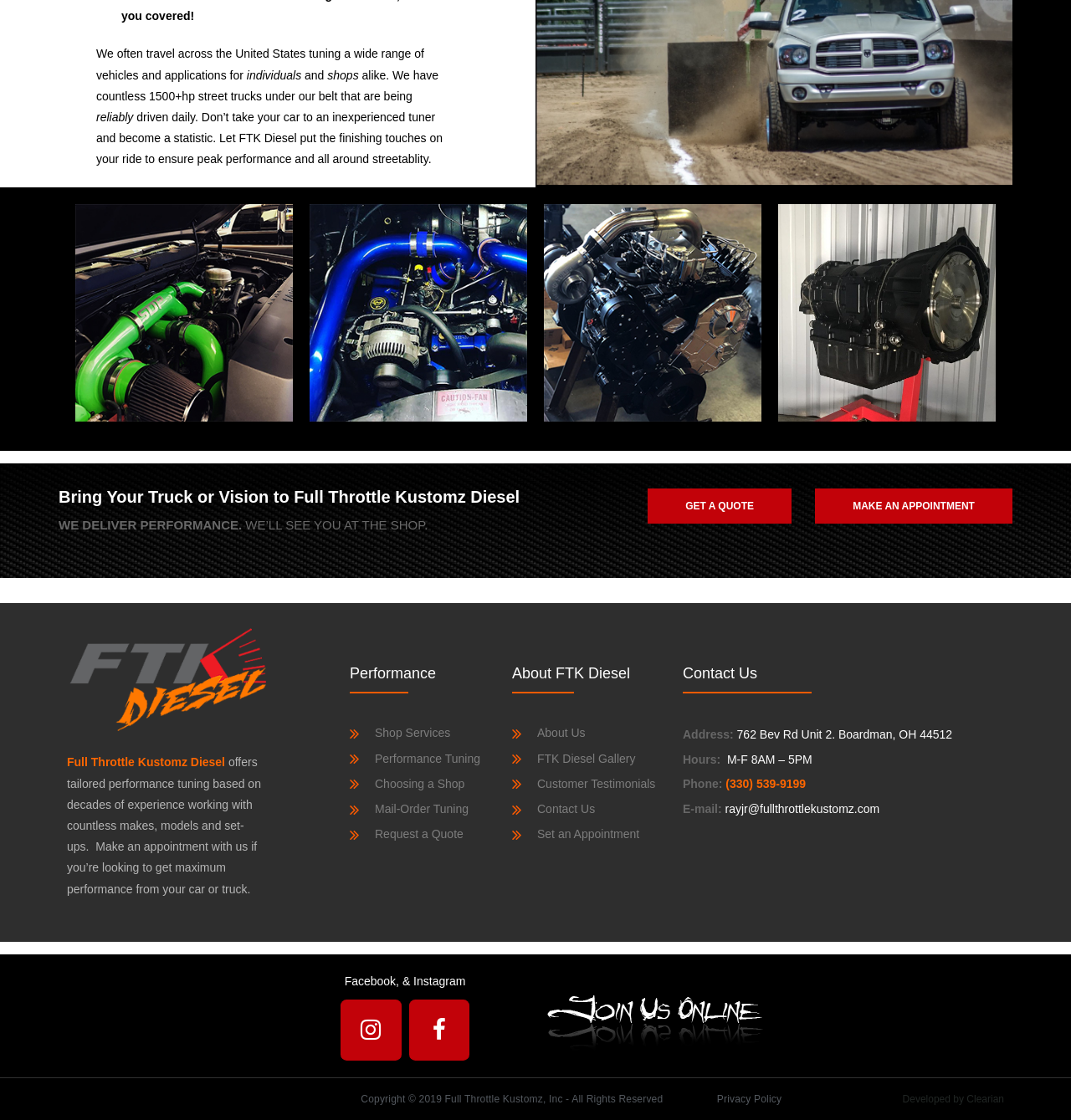Locate the bounding box coordinates of the UI element described by: "(330) 539-9199". Provide the coordinates as four float numbers between 0 and 1, formatted as [left, top, right, bottom].

[0.678, 0.694, 0.752, 0.706]